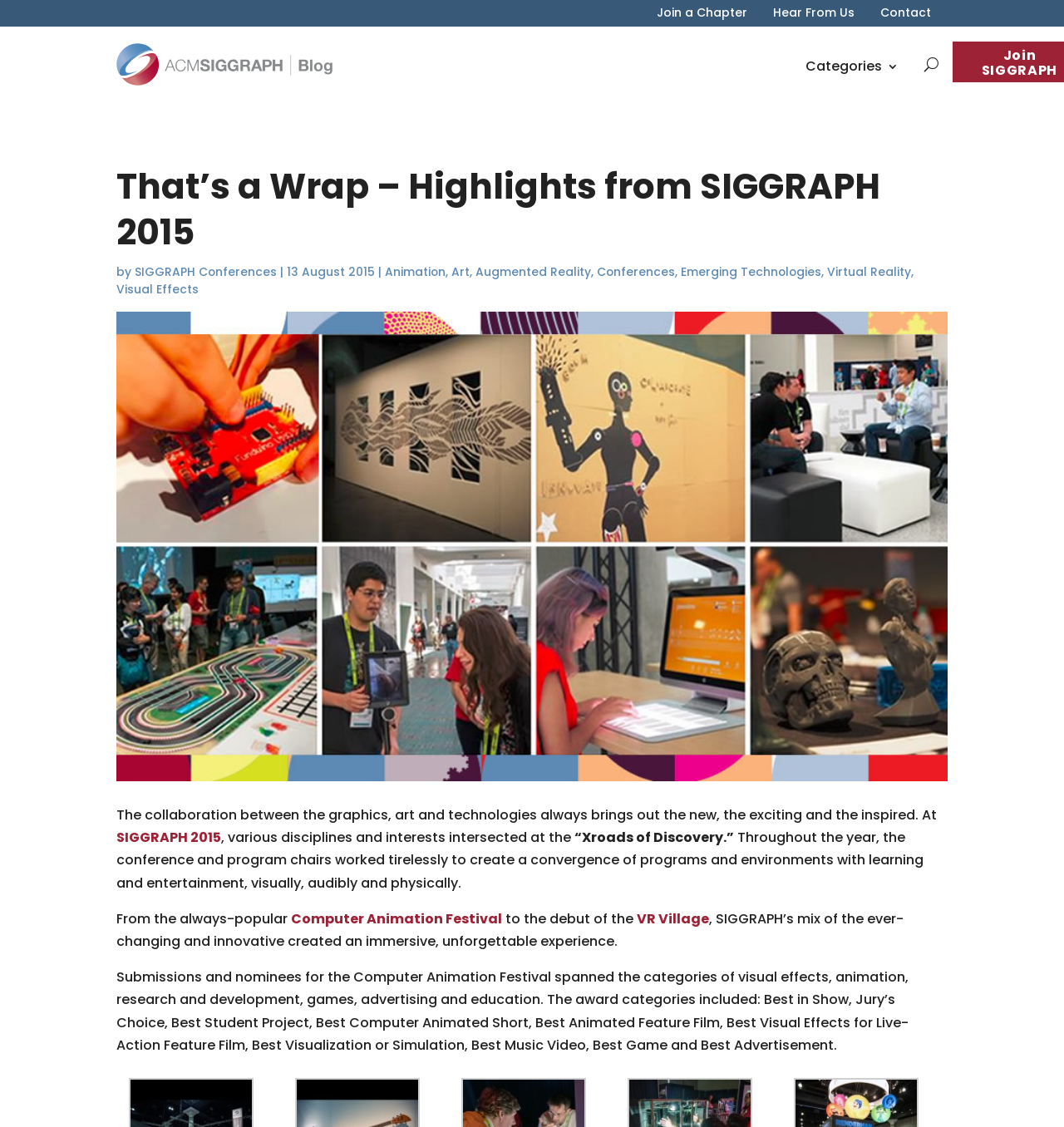Can you locate the main headline on this webpage and provide its text content?

That’s a Wrap – Highlights from SIGGRAPH 2015